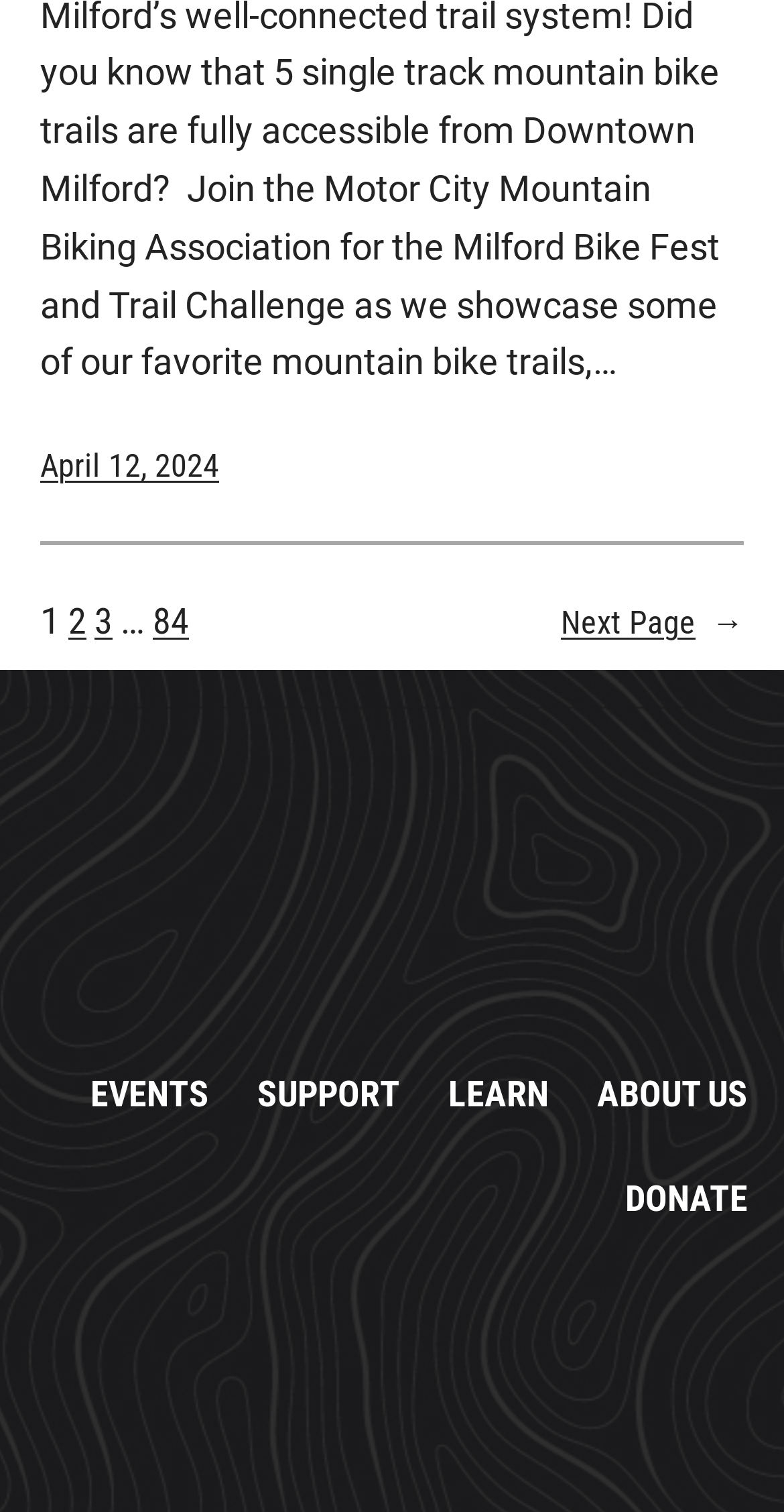Could you provide the bounding box coordinates for the portion of the screen to click to complete this instruction: "Visit the Motor City Mountain Biking Association website"?

[0.0, 0.476, 0.308, 0.662]